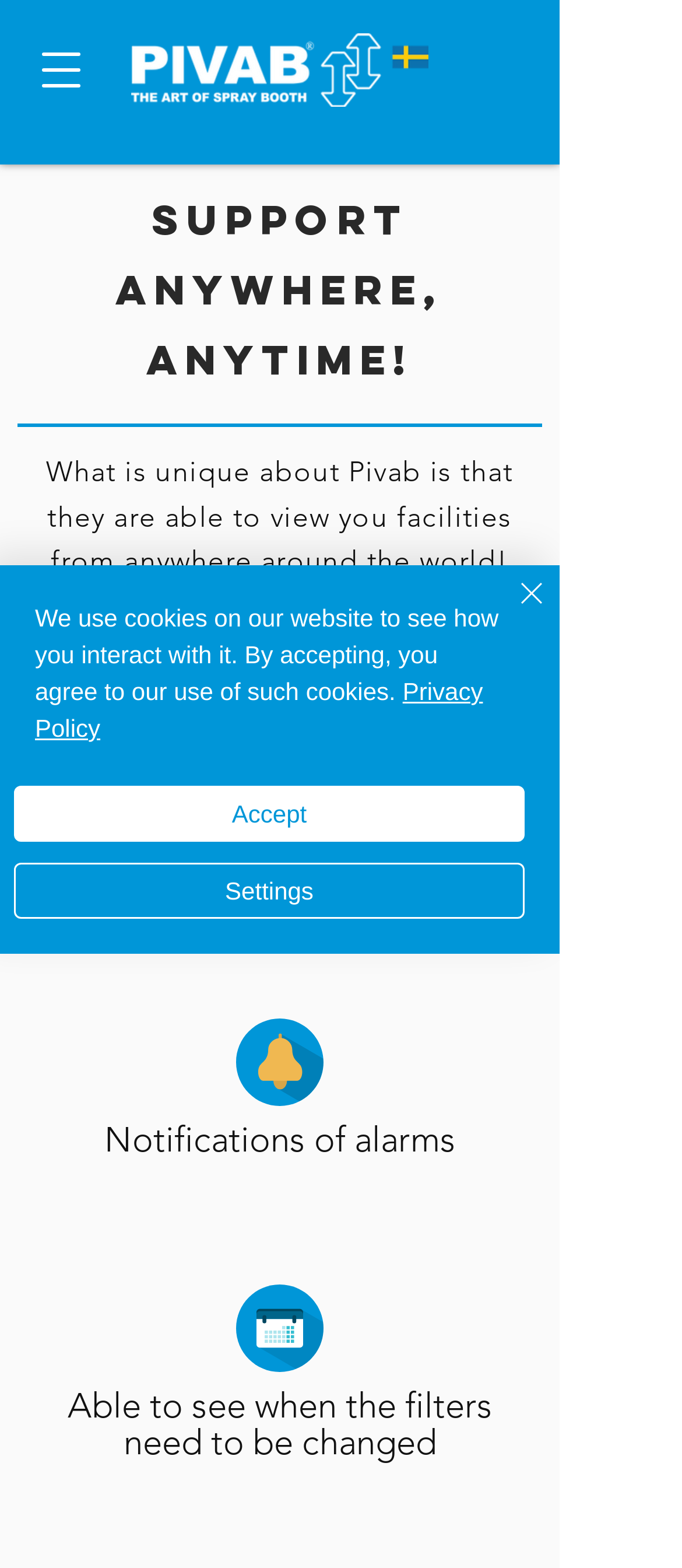Analyze the image and answer the question with as much detail as possible: 
What is the purpose of the 'Chat' button?

The 'Chat' button is likely intended to allow users to initiate a chat with Pivab's support team, as it is located in the 'Online Support' section of the webpage.